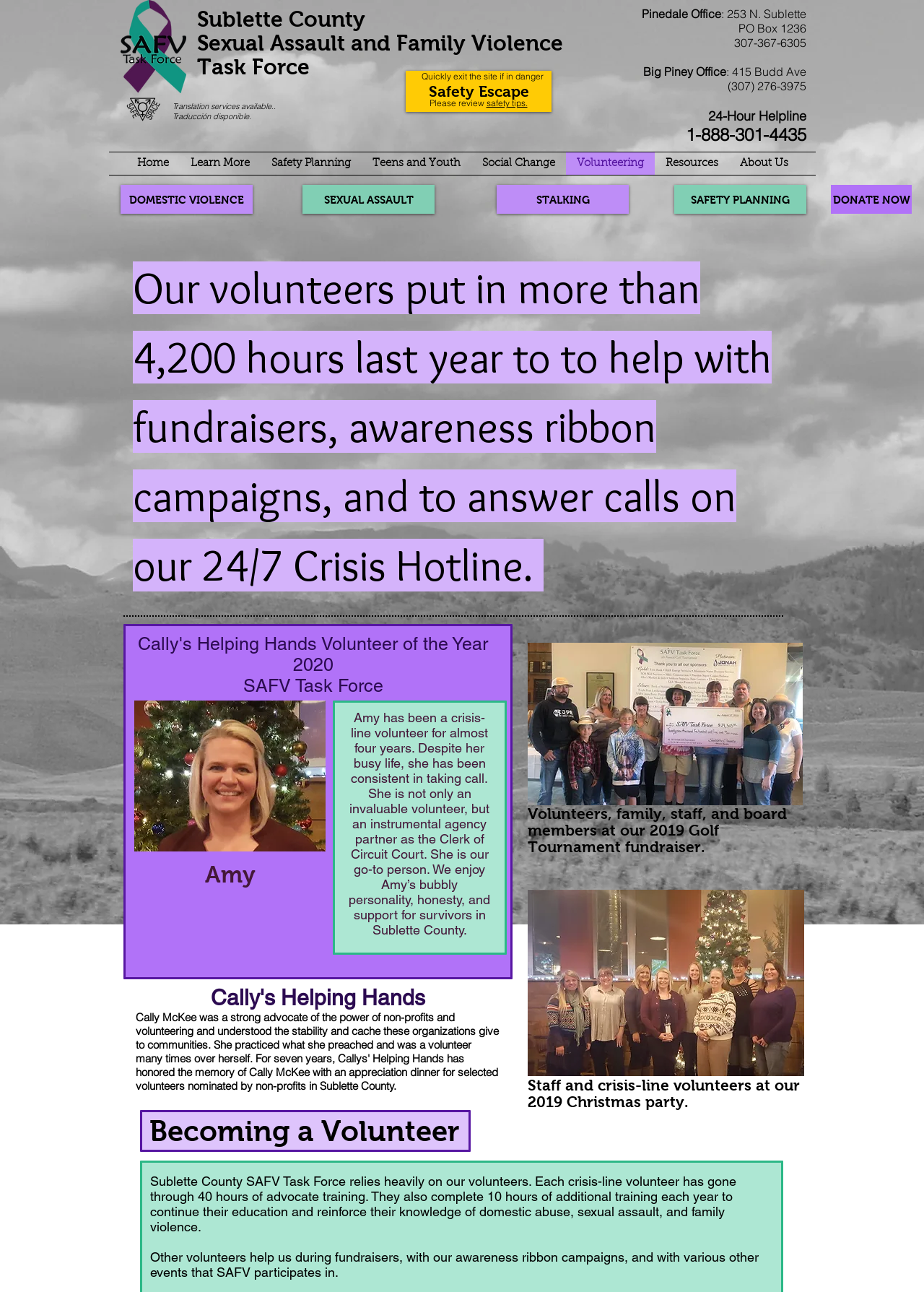Predict the bounding box for the UI component with the following description: "Teens and Youth".

[0.391, 0.118, 0.51, 0.135]